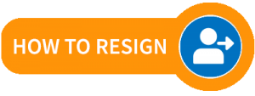Detail all significant aspects of the image you see.

The image features a vibrant button labeled "HOW TO RESIGN," designed in an eye-catching orange with a blue icon depicting a person and an arrow indicating action. This button serves as a link, suggesting resources or guidance related to the process of resigning from a job. Positioned prominently, it aims to assist users seeking information on how to navigate their resignation effectively, reflecting the supportive nature of the content provided by the Blair Kenner Group.